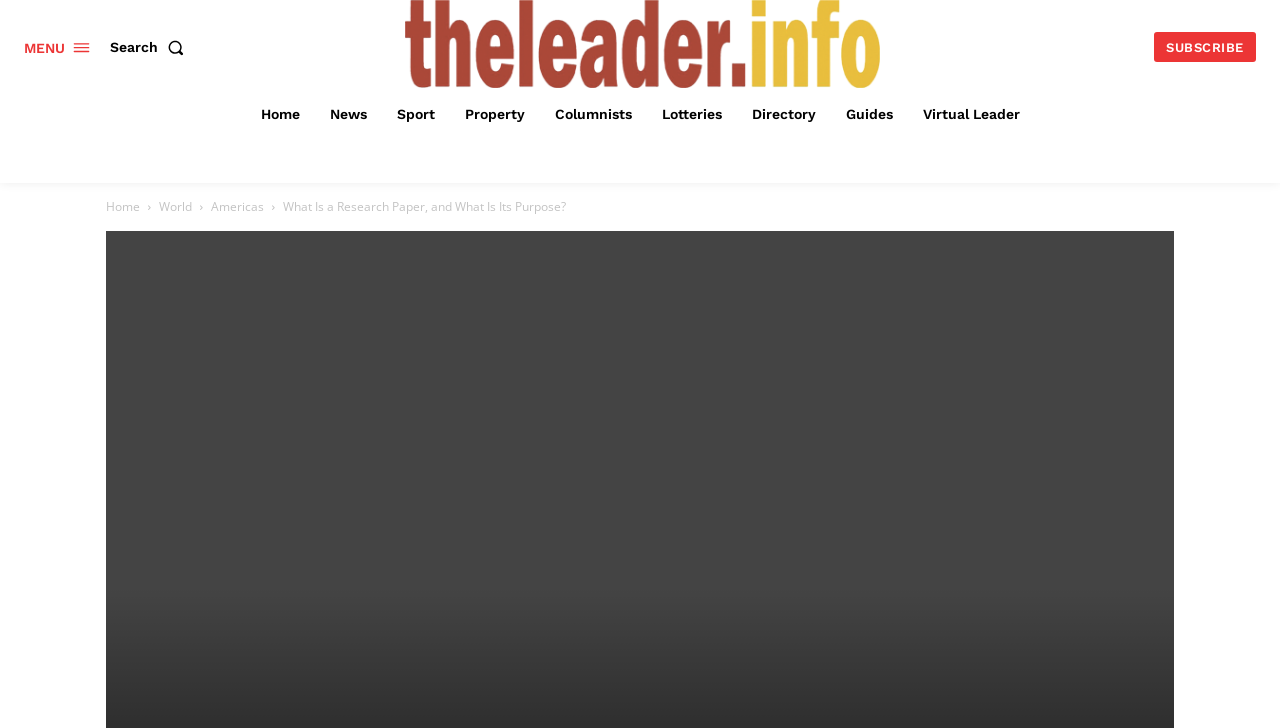Look at the image and write a detailed answer to the question: 
What is the purpose of the button on the top right?

The button on the top right has the text 'Search' on it, indicating that its purpose is to allow users to search for something on the website.